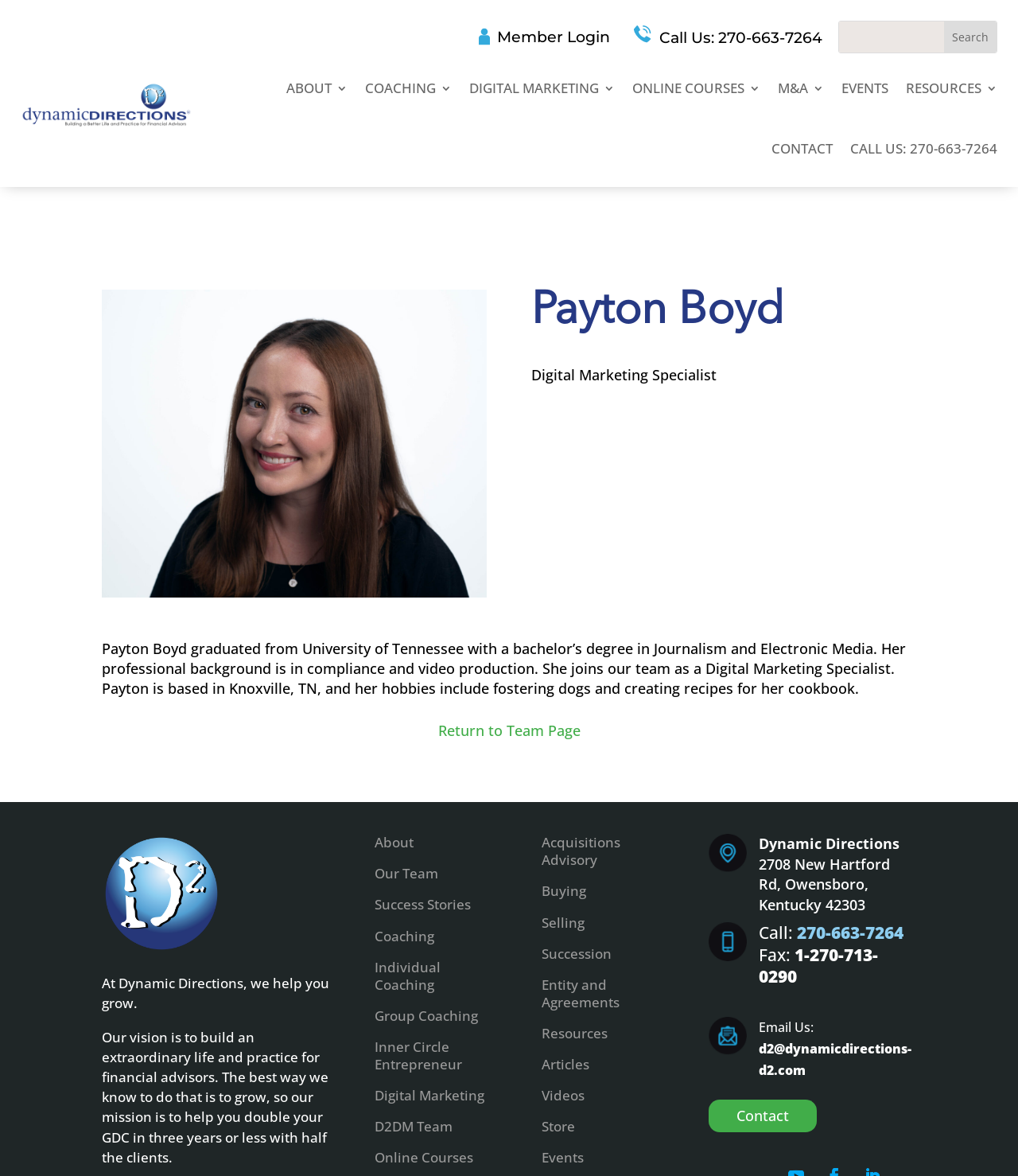Based on the element description "General Secretary's Office", predict the bounding box coordinates of the UI element.

None